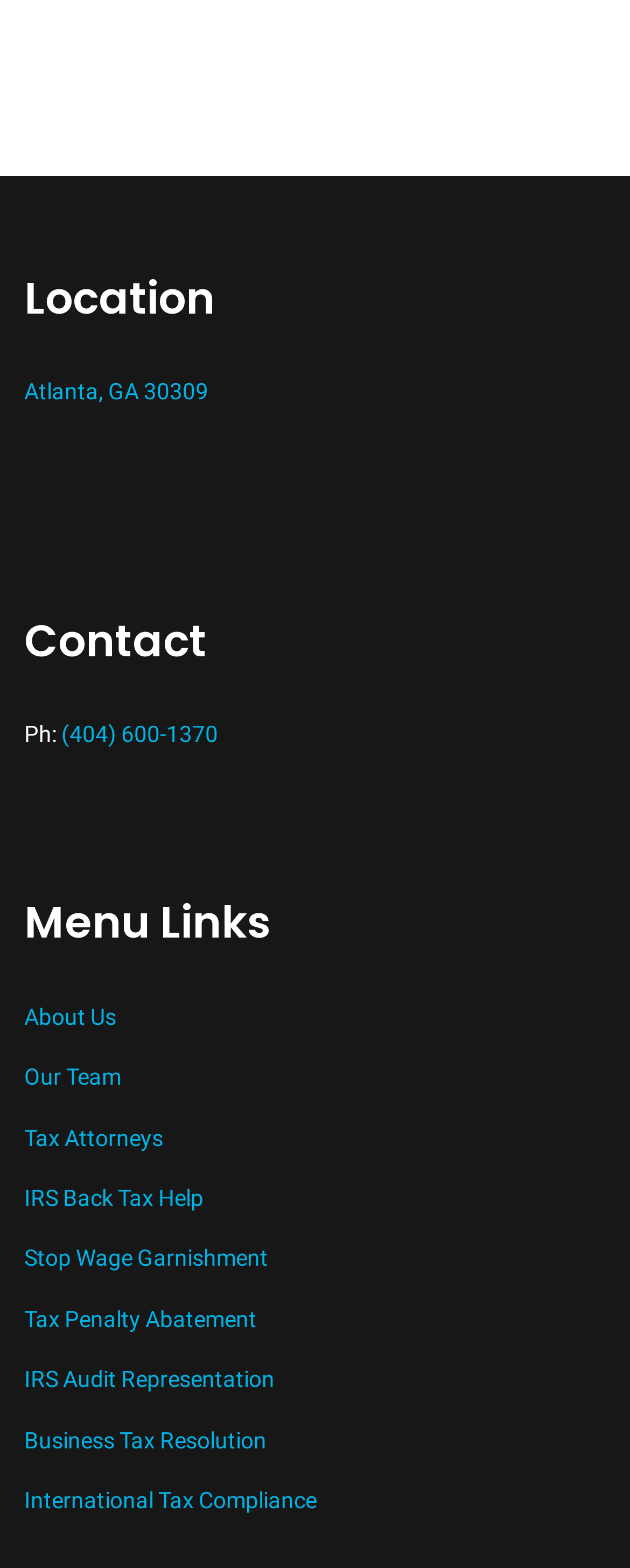What is the last menu link?
From the image, respond using a single word or phrase.

International Tax Compliance